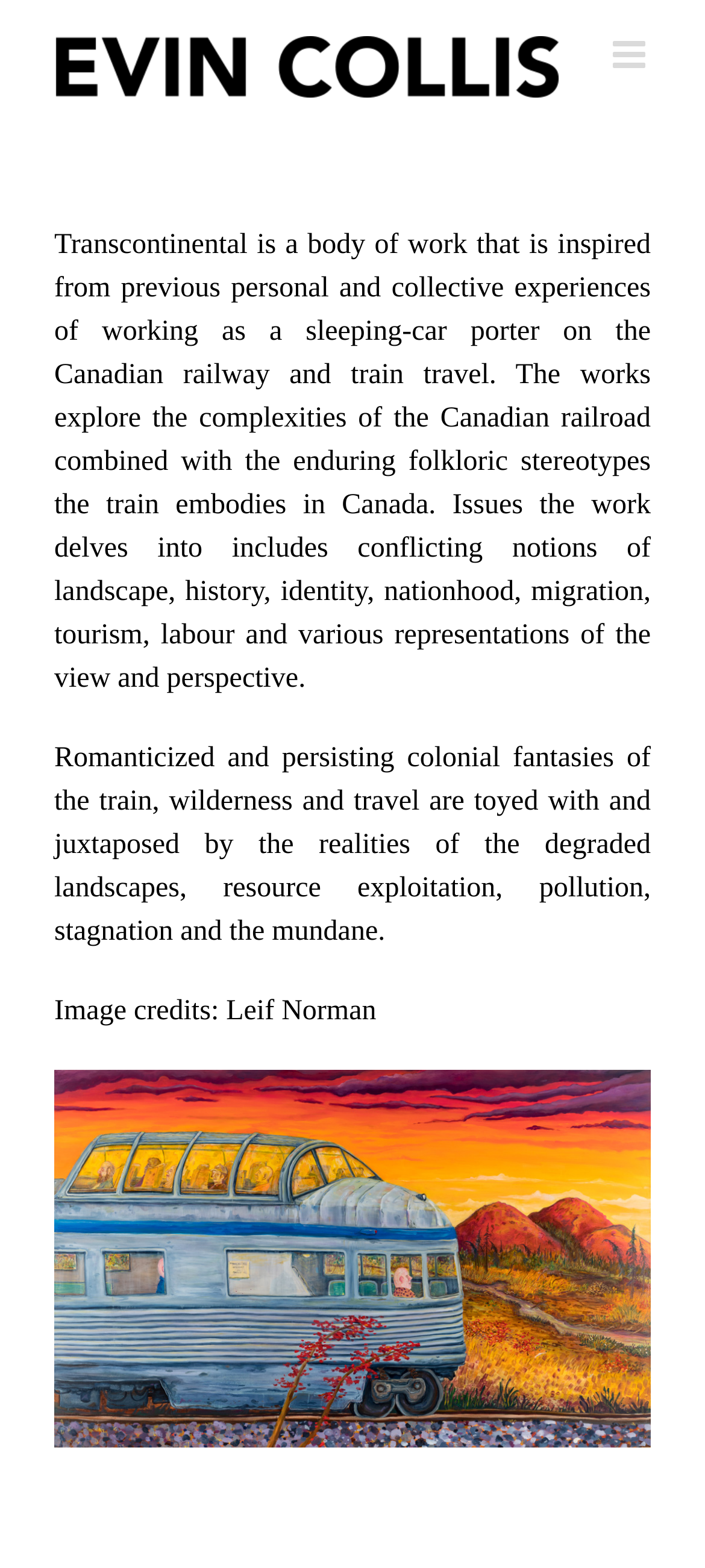Locate the bounding box of the UI element based on this description: "aria-label="20180225-IMG_1548-Edit-2" title="20180225-IMG_1548-Edit-2"". Provide four float numbers between 0 and 1 as [left, top, right, bottom].

[0.077, 0.686, 0.923, 0.705]